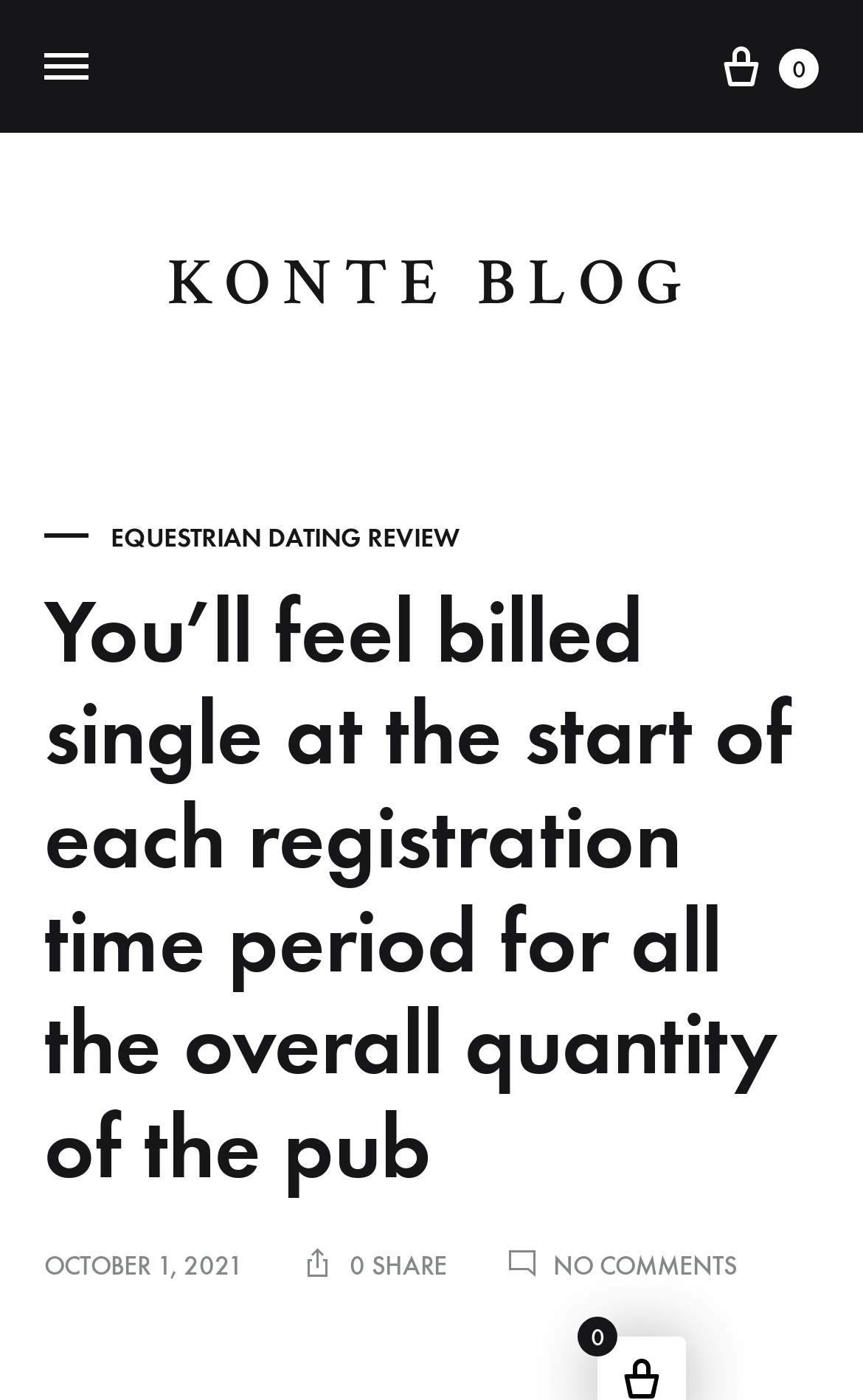What is the topic of the article?
Using the image, elaborate on the answer with as much detail as possible.

I found the topic of the article by looking at the link element at the top of the page, which is located at coordinates [0.128, 0.373, 0.533, 0.395]. The text inside this element is 'EQUESTRIAN DATING REVIEW', which indicates the topic of the article.